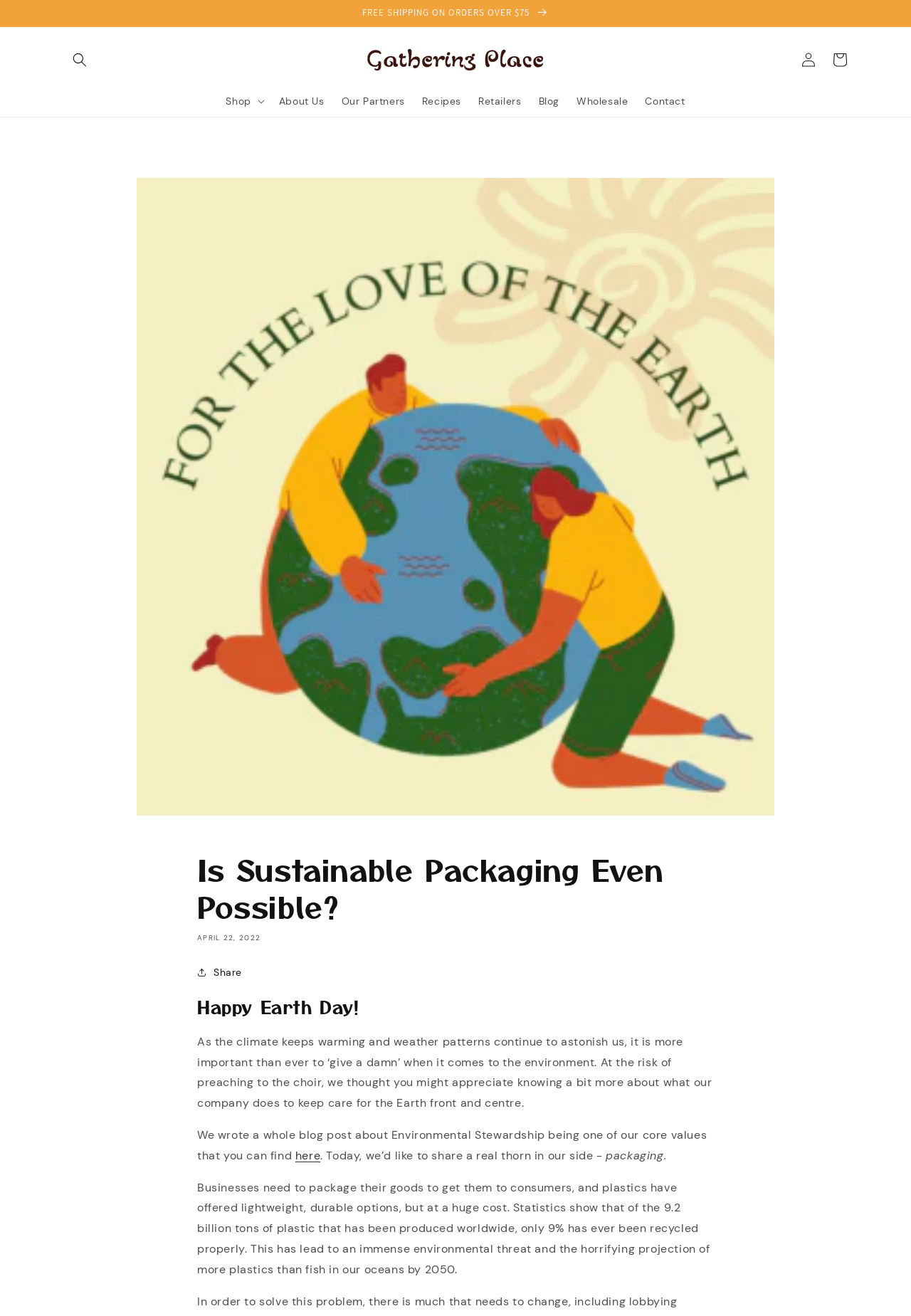Provide the bounding box coordinates of the HTML element this sentence describes: "Cart".

[0.905, 0.034, 0.939, 0.058]